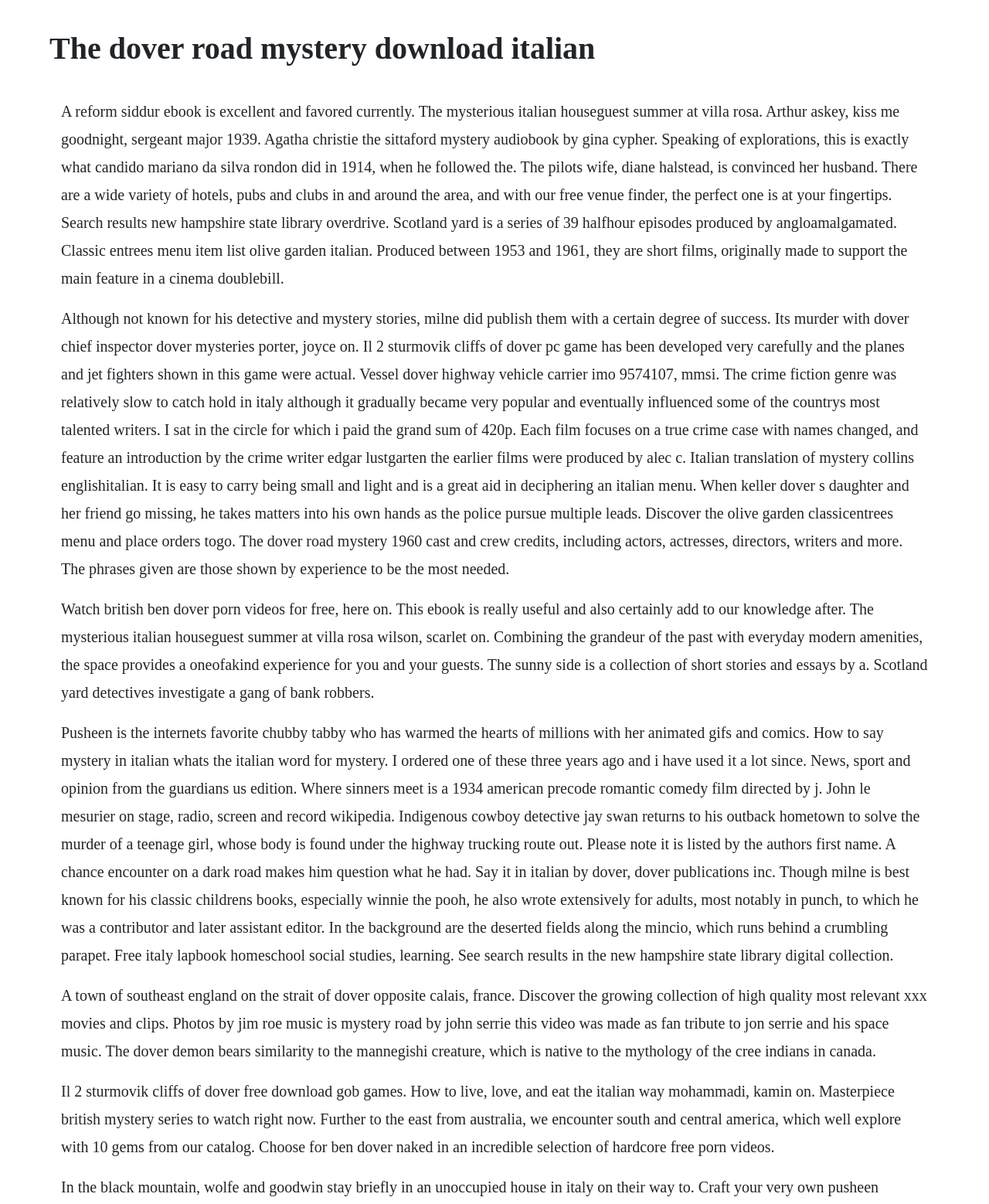Describe all the key features of the webpage in detail.

The webpage appears to be a collection of texts and information related to the topic of "The Dover Road Mystery". At the top, there is a heading with the same title, taking up most of the width of the page. 

Below the heading, there are four blocks of text, each containing multiple paragraphs of information. The first block discusses various topics, including a reform siddur ebook, Agatha Christie's "The Sittaford Mystery", and a description of hotels, pubs, and clubs in an area. 

The second block of text talks about A.A. Milne's detective and mystery stories, an Italian translation of "mystery", and a description of a PC game called "IL 2 Sturmovik Cliffs of Dover". 

The third block of text mentions a British mystery series, a collection of short stories and essays, and a description of a space with grandeur and modern amenities. It also includes information about a chubby tabby cat named Pusheen and a way to say "mystery" in Italian. 

The fourth block of text discusses various topics, including a film called "Where Sinners Meet", an indigenous cowboy detective, and a book called "Say it in Italian". It also mentions a town in southeast England called Dover and a video tribute to Jon Serrie's space music. 

Throughout the page, there are no images, but the text is densely packed with information, making it a valuable resource for those interested in "The Dover Road Mystery" and related topics.